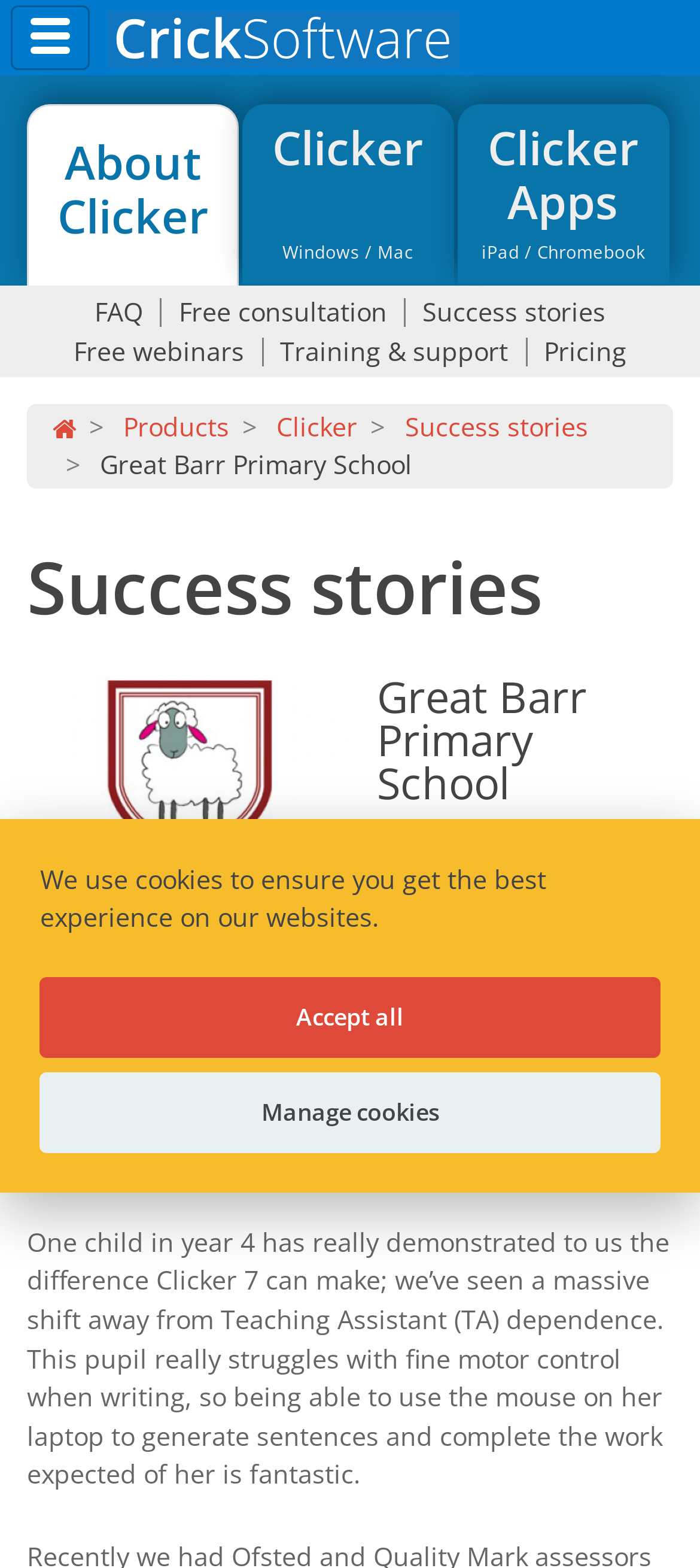Please answer the following question using a single word or phrase: 
What is the role of Sarah Haywood?

SENCo